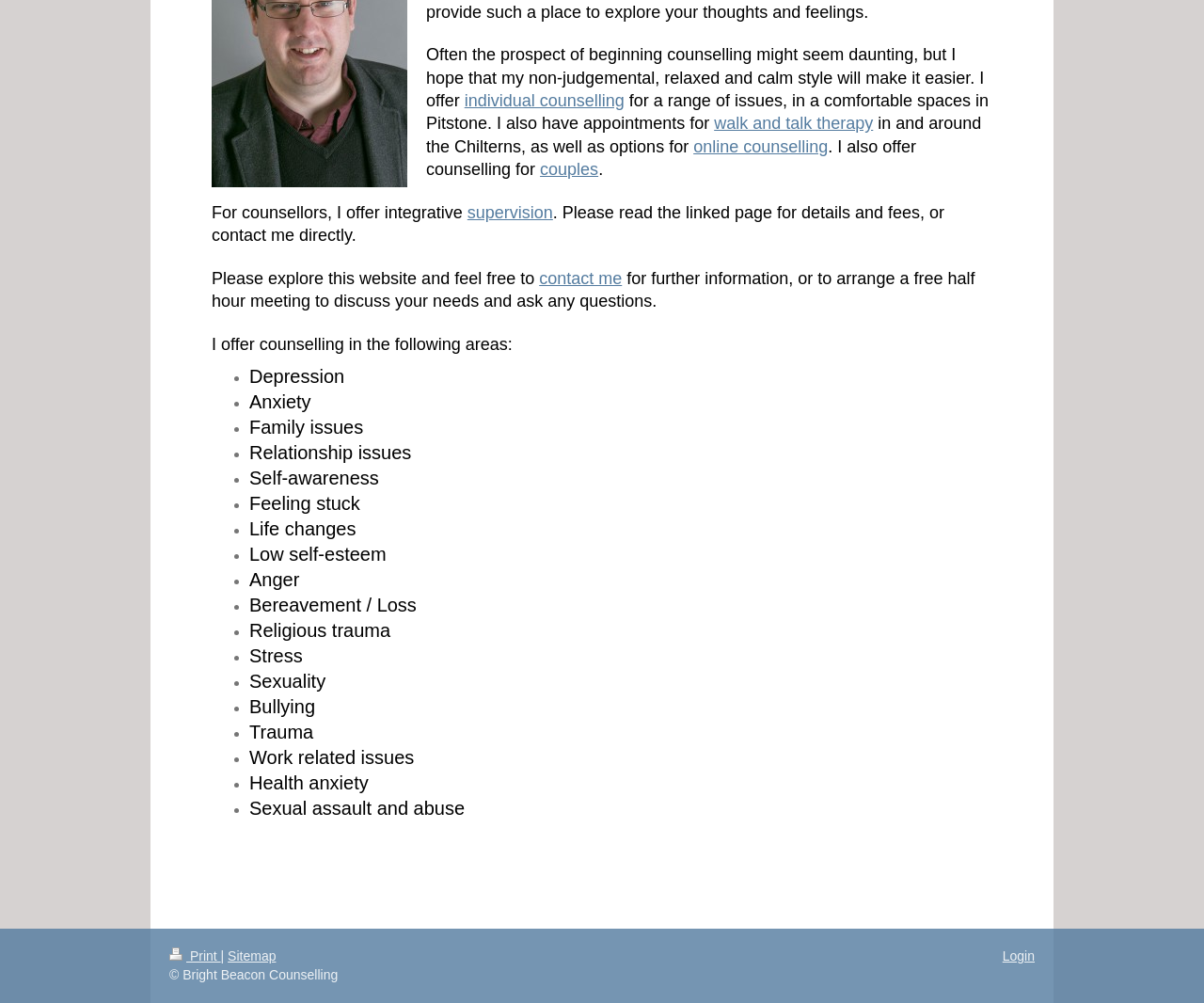Locate the bounding box of the UI element described in the following text: "walk and talk therapy".

[0.593, 0.114, 0.725, 0.133]